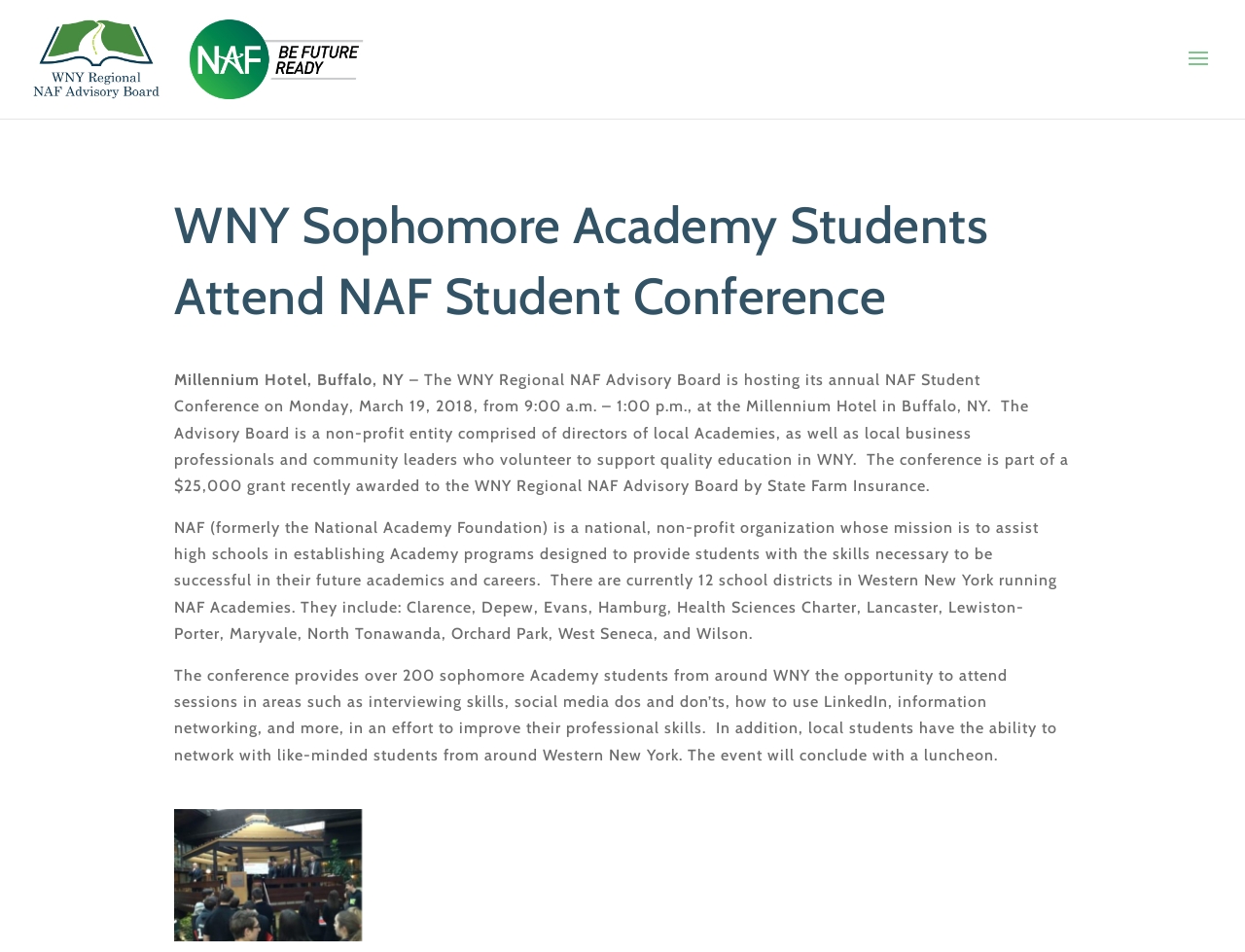What is the purpose of the NAF Student Conference?
Please use the image to deliver a detailed and complete answer.

I inferred the answer by reading the StaticText element that describes the conference, which mentions that the conference provides sessions to improve professional skills such as interviewing skills, social media dos and don'ts, and more.